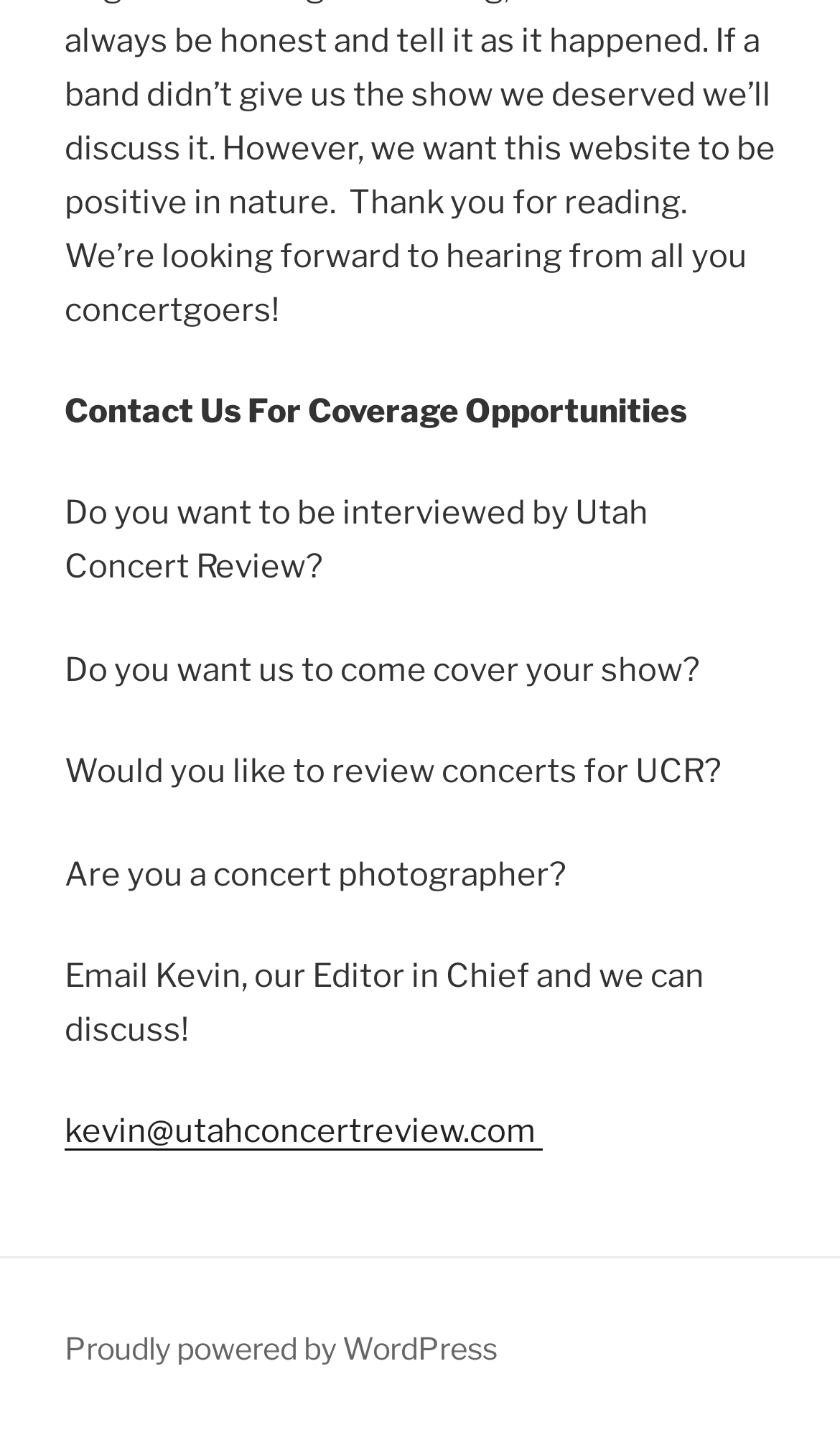What is the role of Kevin in the website?
Please answer the question with a detailed and comprehensive explanation.

The role of Kevin can be determined by looking at the sentence 'Email Kevin, our Editor in Chief and we can discuss!' which implies that Kevin is the Editor in Chief of the website.